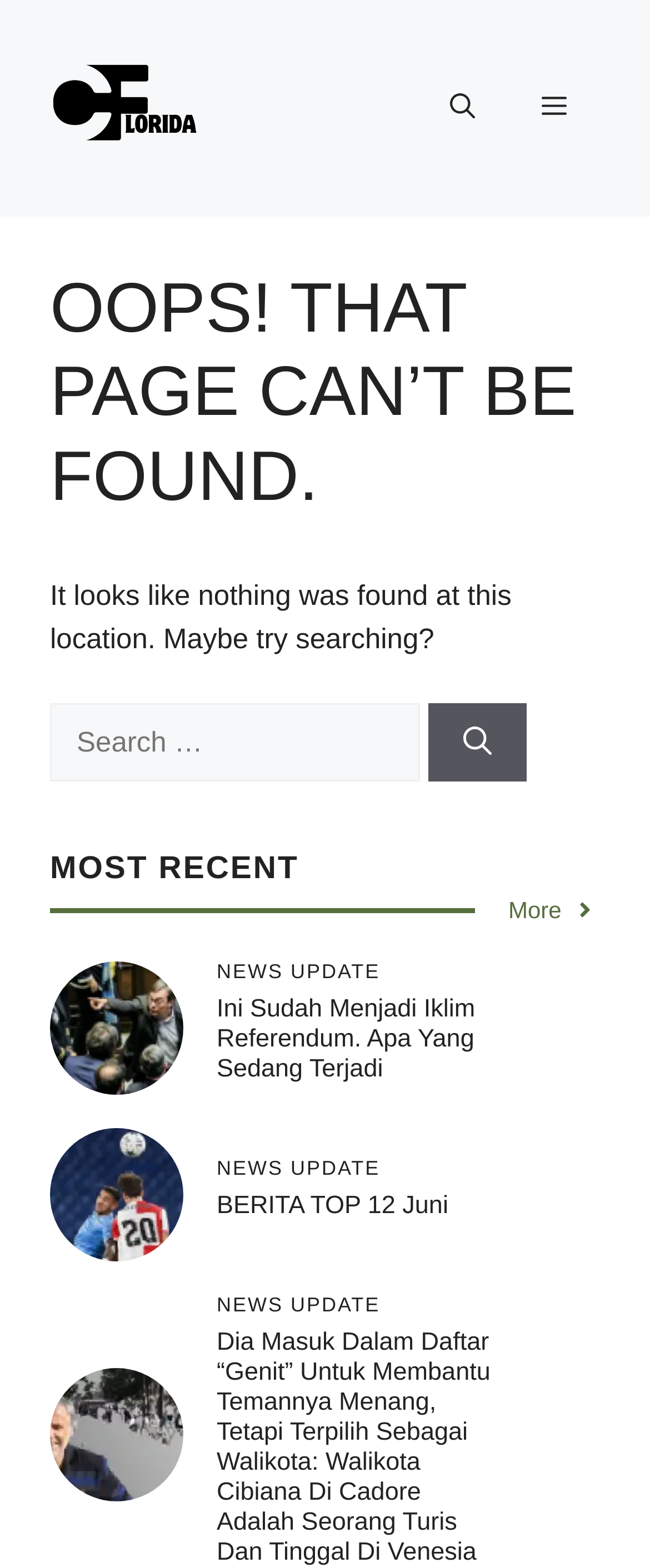Kindly determine the bounding box coordinates for the clickable area to achieve the given instruction: "Search for something".

[0.077, 0.448, 0.646, 0.499]